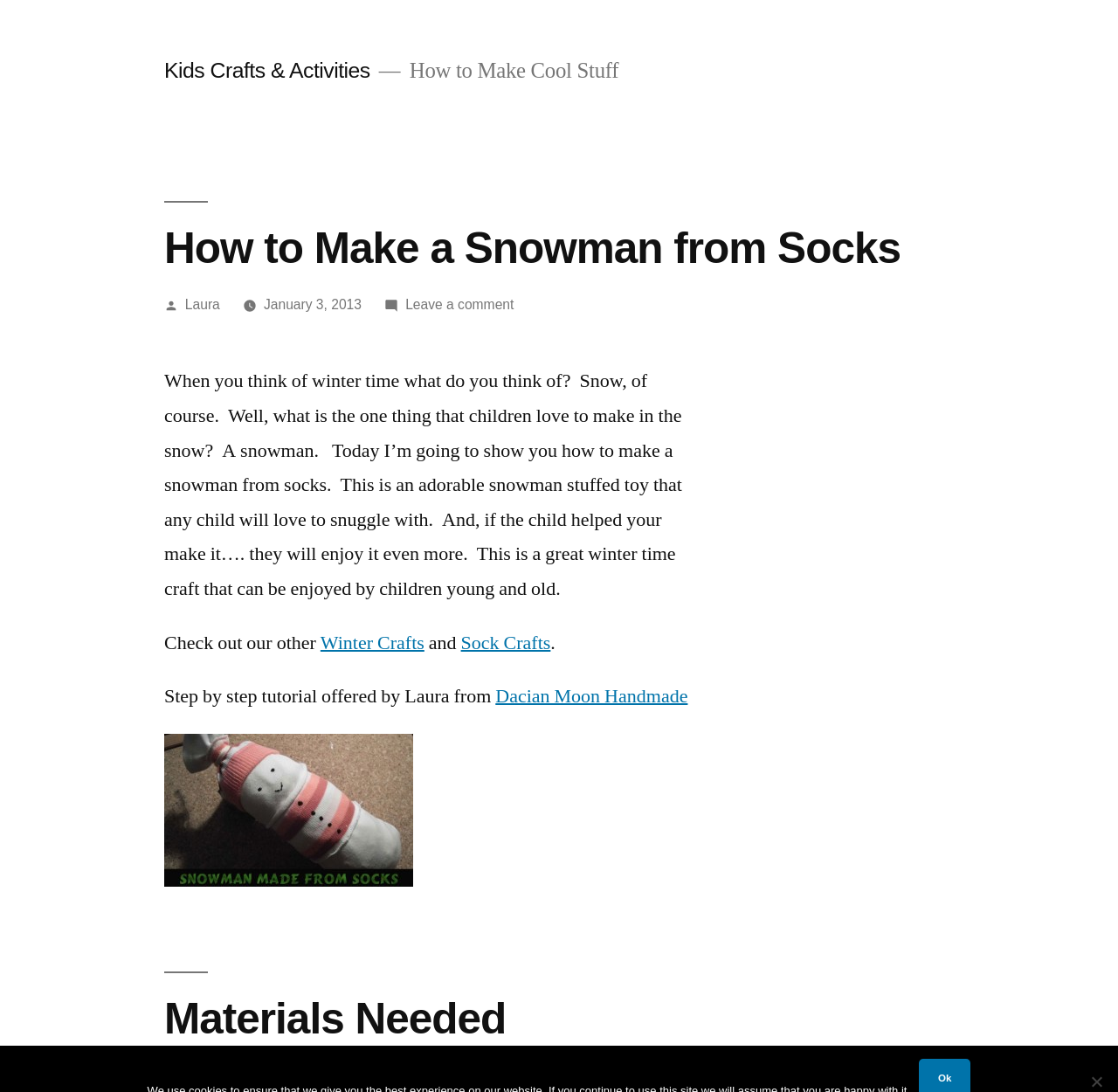Please determine the bounding box coordinates of the element to click in order to execute the following instruction: "Get information about Parkinson's disease specialists". The coordinates should be four float numbers between 0 and 1, specified as [left, top, right, bottom].

None